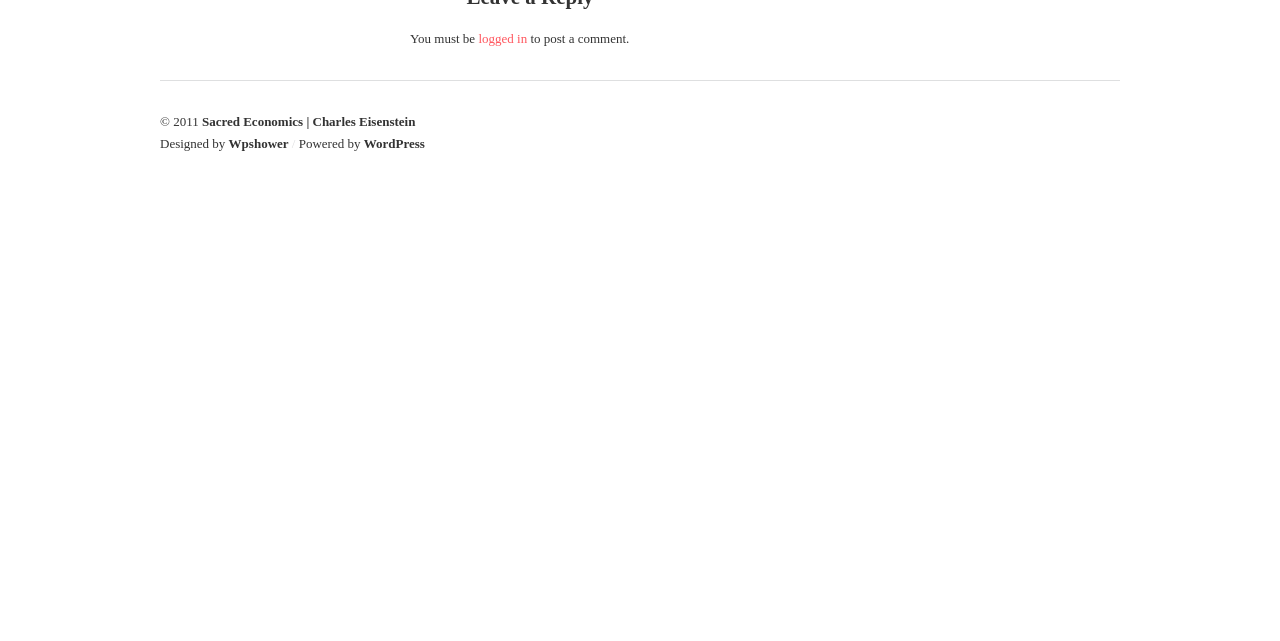Identify the bounding box for the UI element described as: "logged in". The coordinates should be four float numbers between 0 and 1, i.e., [left, top, right, bottom].

[0.374, 0.048, 0.412, 0.072]